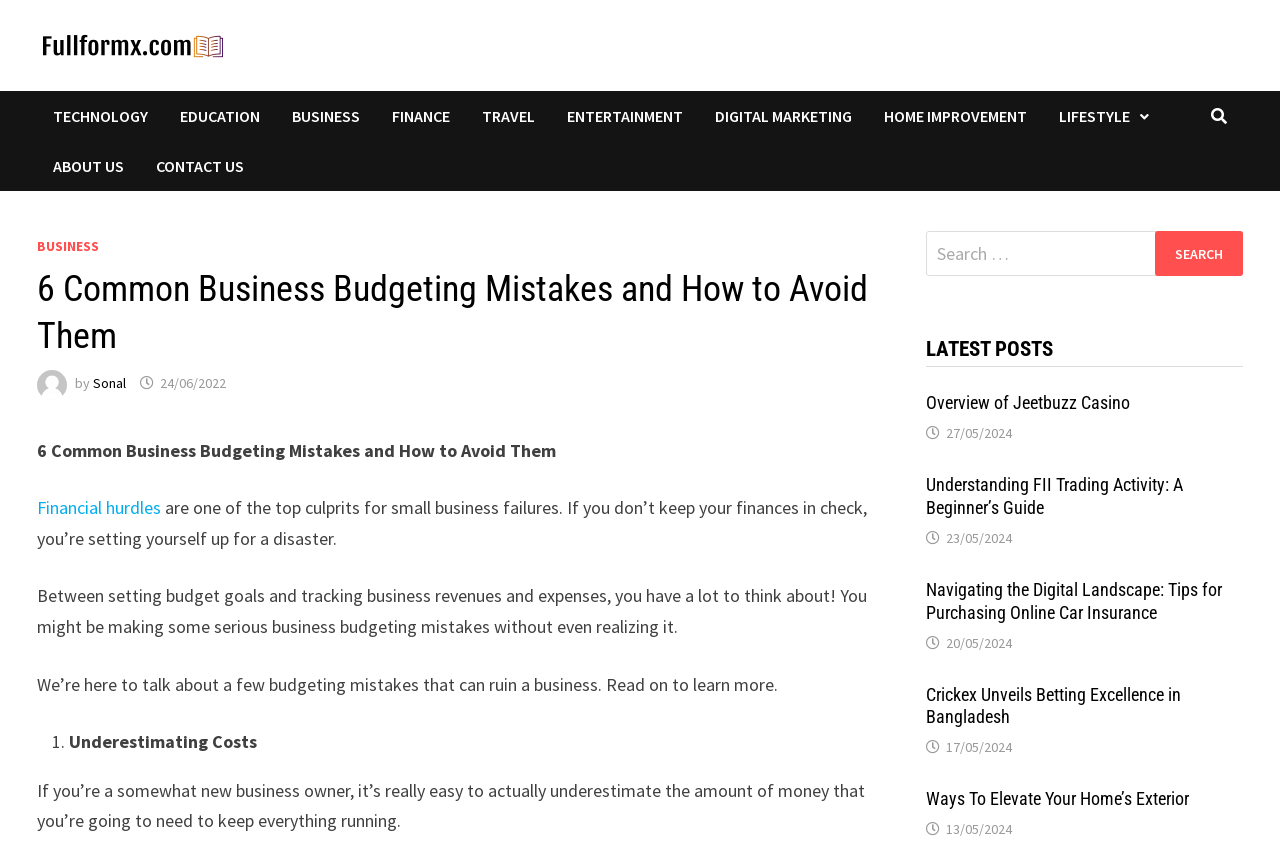Can you find the bounding box coordinates for the element that needs to be clicked to execute this instruction: "visit freespiritfabrics.com"? The coordinates should be given as four float numbers between 0 and 1, i.e., [left, top, right, bottom].

None